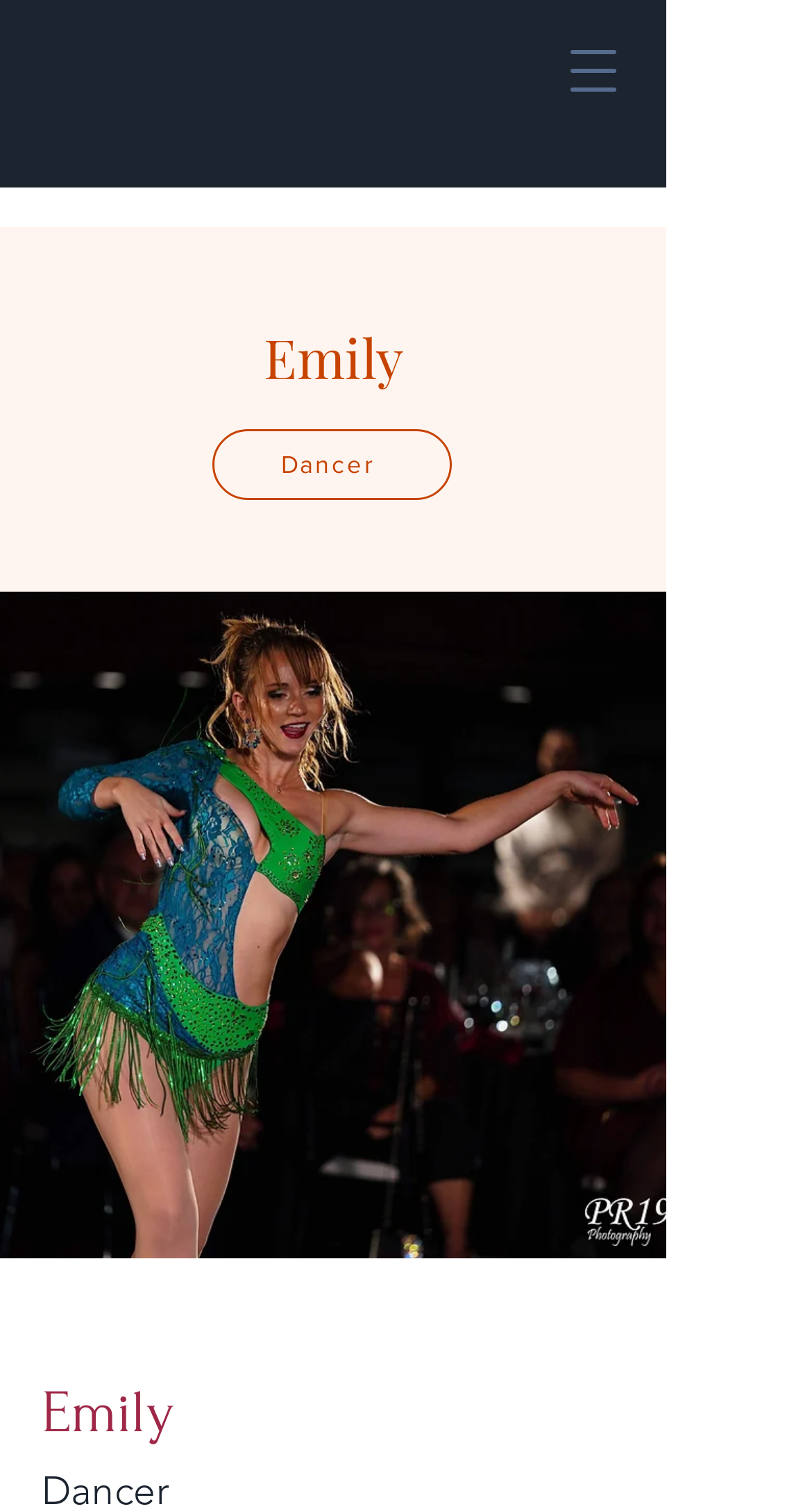Please determine the bounding box of the UI element that matches this description: aria-label="Open navigation menu". The coordinates should be given as (top-left x, top-left y, bottom-right x, bottom-right y), with all values between 0 and 1.

[0.644, 0.01, 0.815, 0.084]